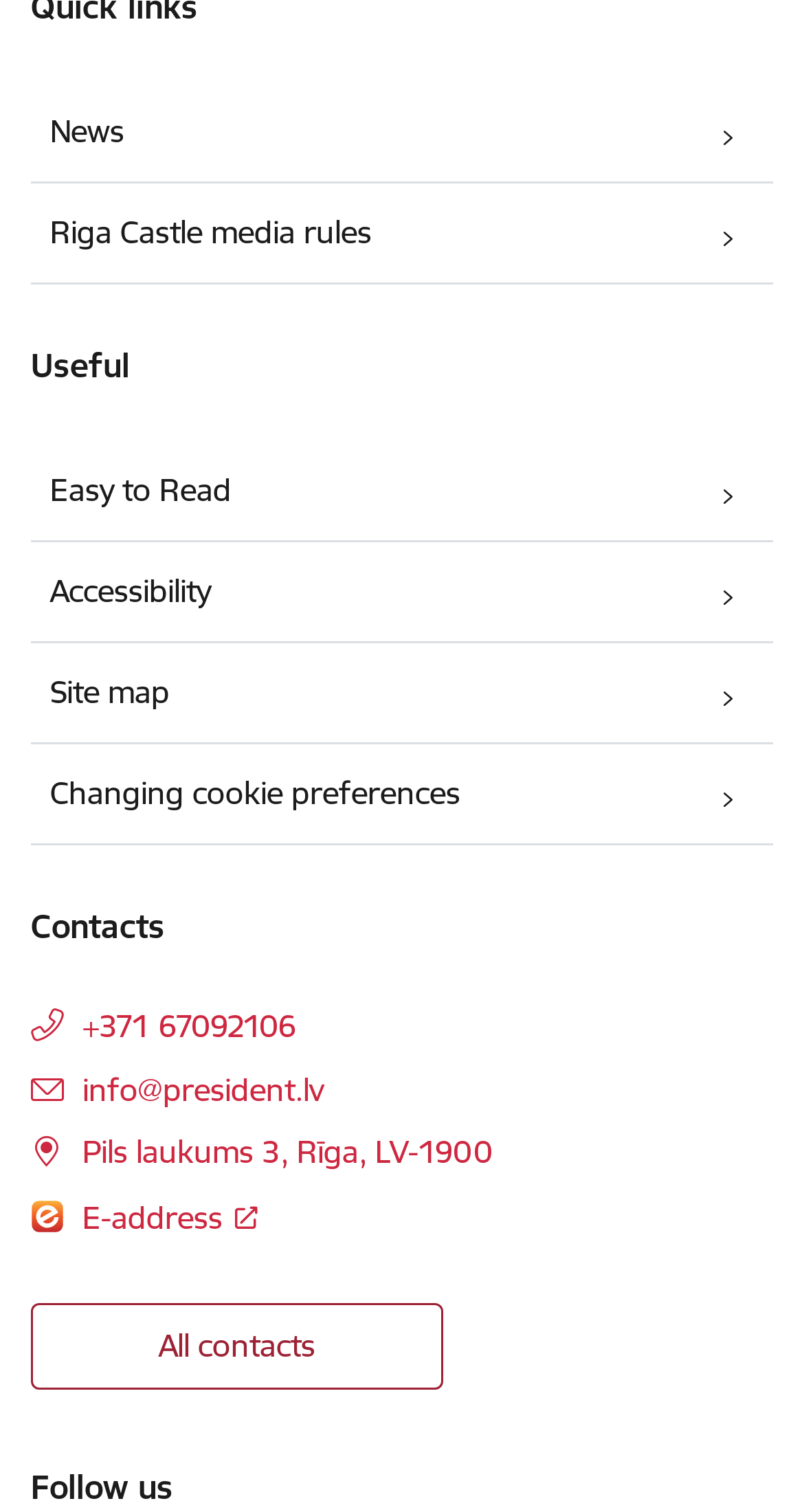Please identify the coordinates of the bounding box that should be clicked to fulfill this instruction: "Send email to info@president.lv".

[0.103, 0.708, 0.403, 0.734]